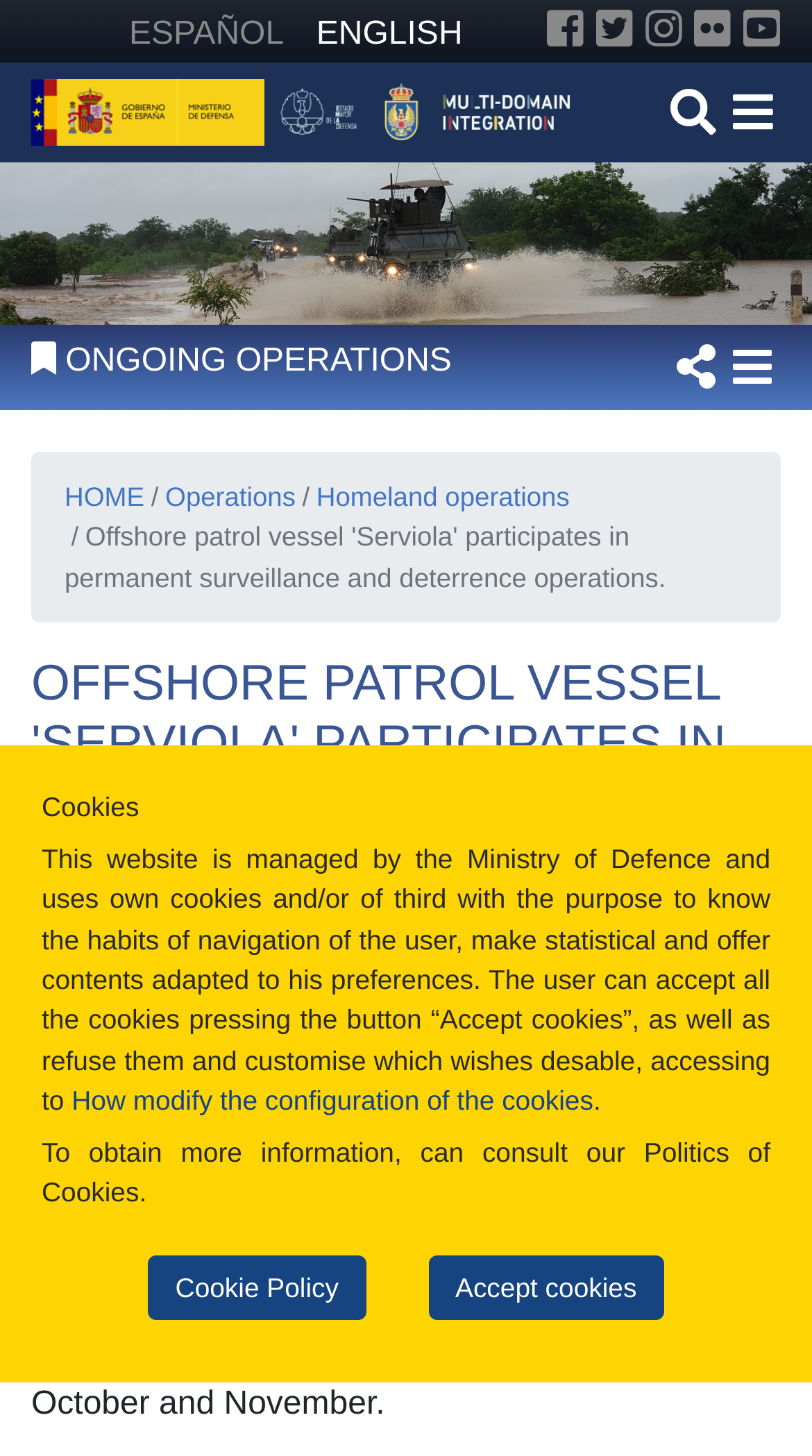Give a one-word or phrase response to the following question: What is the name of the Navy ship?

Serviola